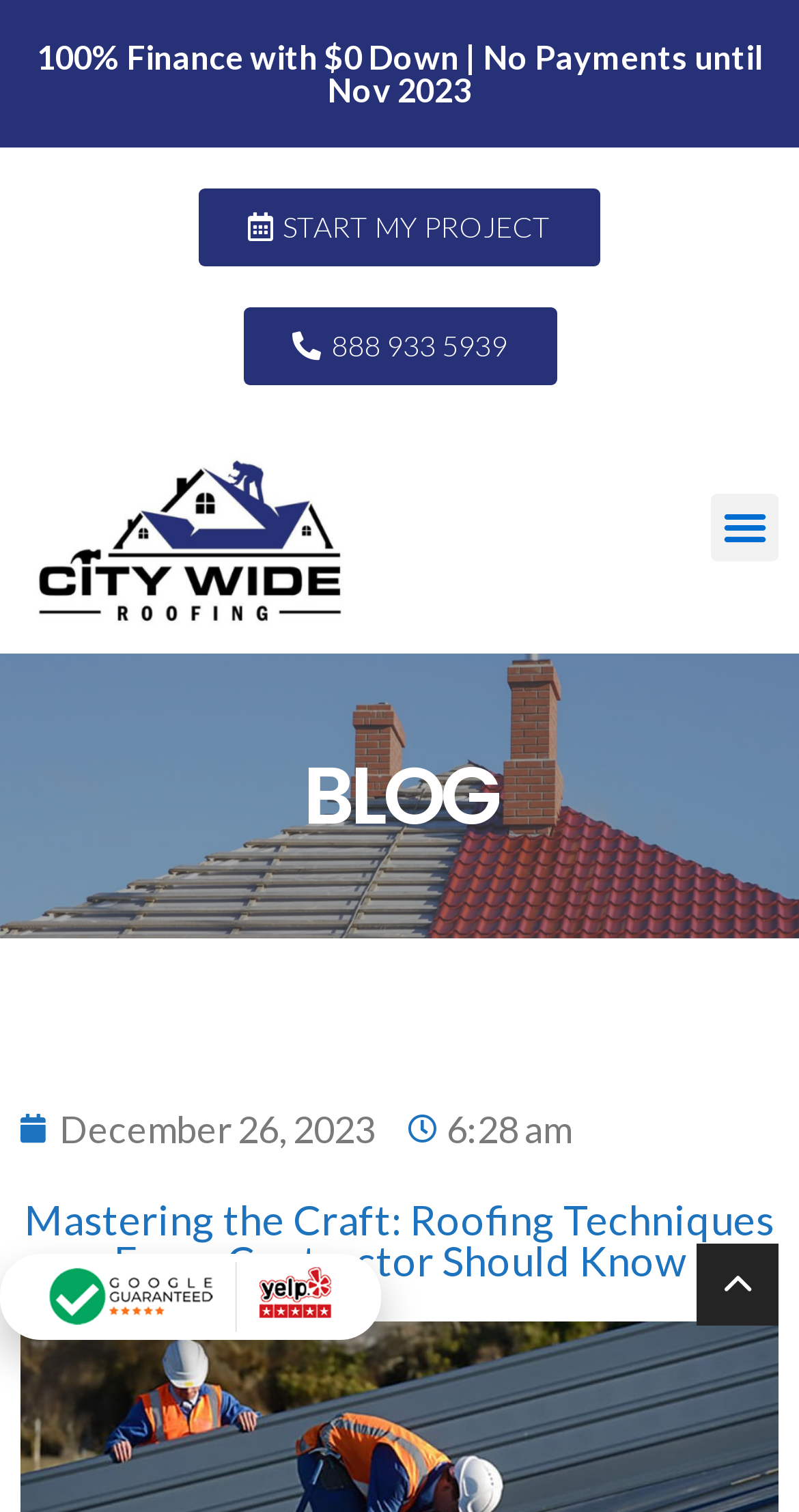Determine the bounding box for the UI element that matches this description: "888 933 5939".

[0.304, 0.203, 0.696, 0.255]